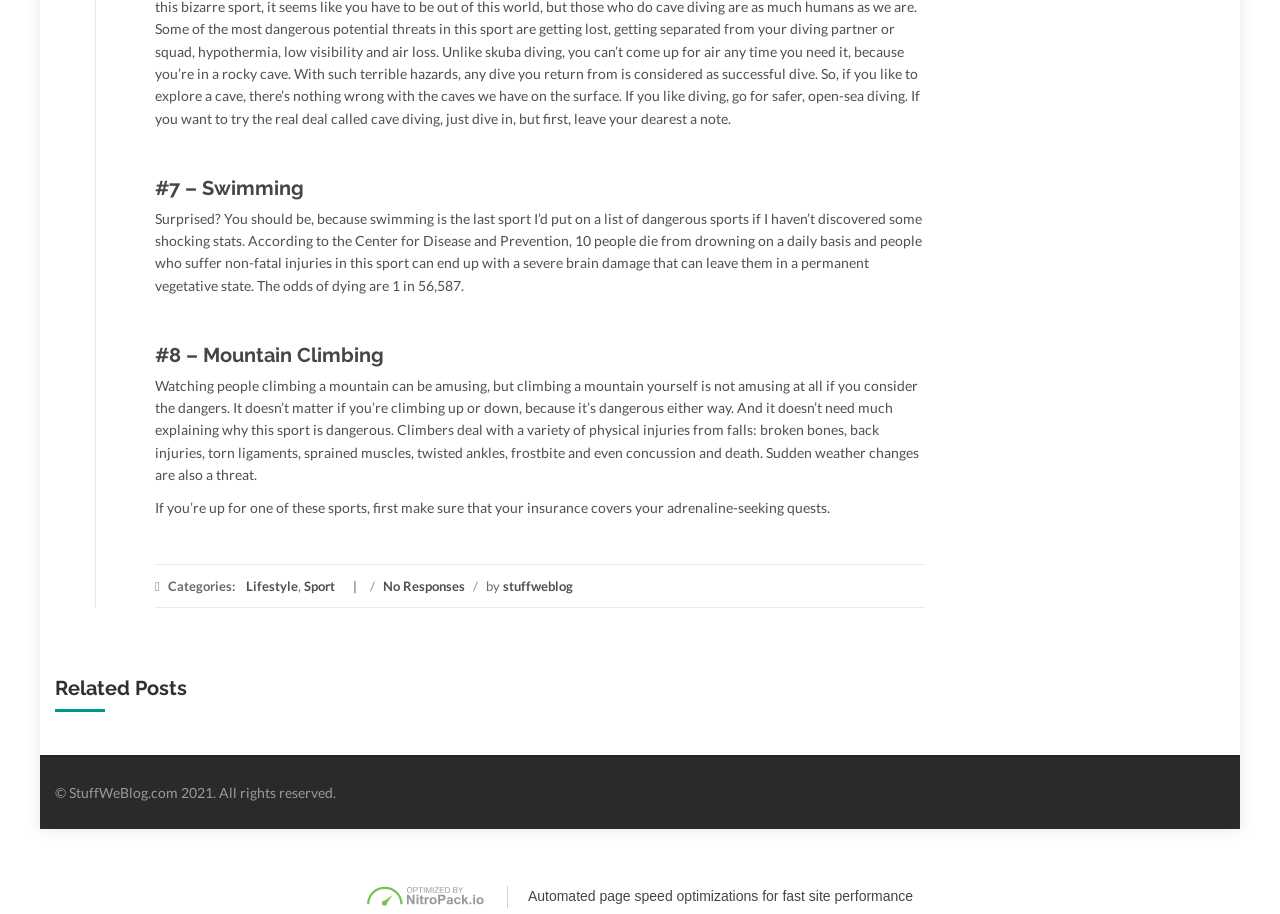Using the elements shown in the image, answer the question comprehensively: What is the category of the article?

The category of the article is mentioned in the FooterAsNonLandmark element, which contains links to 'Lifestyle' and 'Sport' categories.